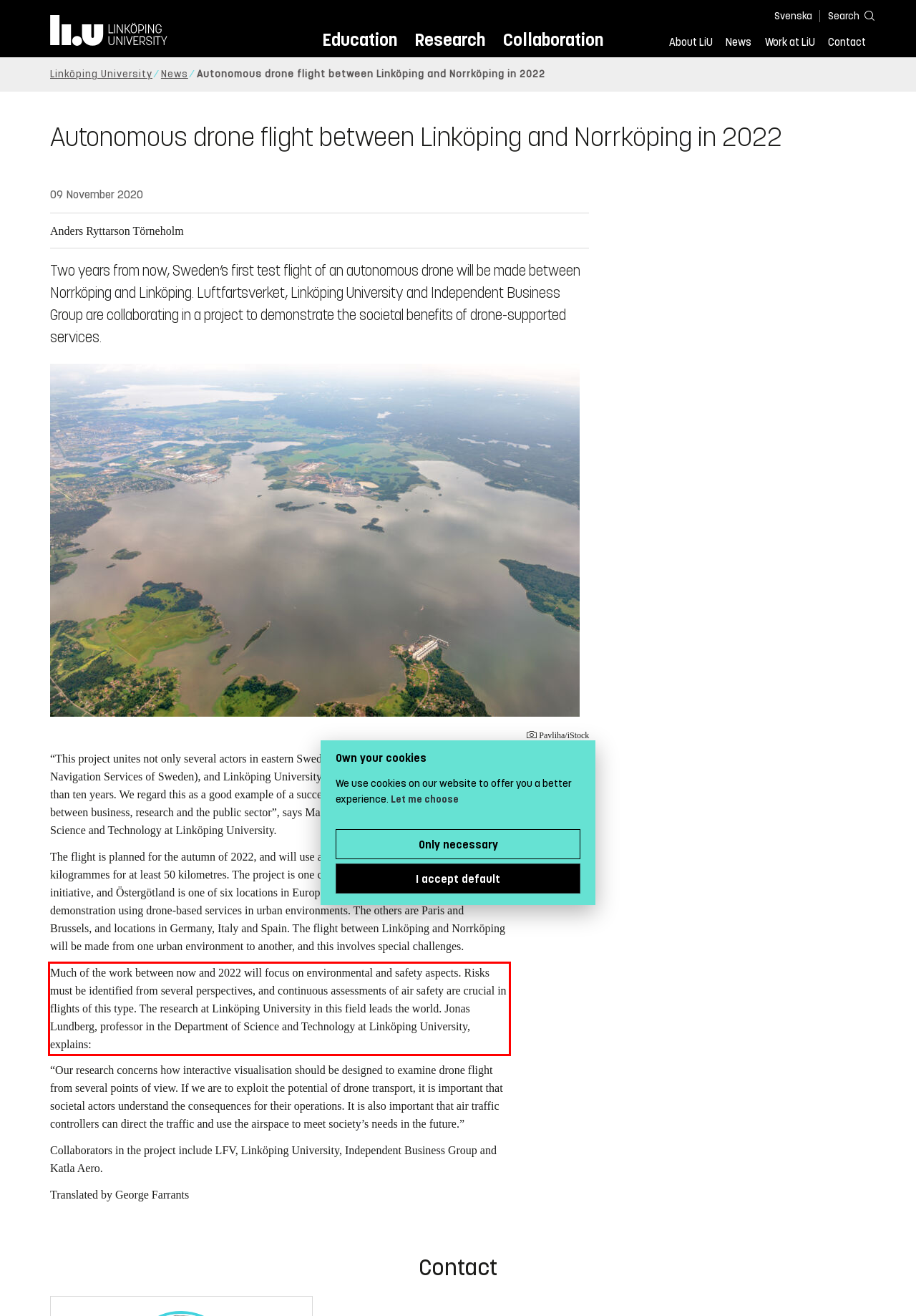You are given a screenshot of a webpage with a UI element highlighted by a red bounding box. Please perform OCR on the text content within this red bounding box.

Much of the work between now and 2022 will focus on environmental and safety aspects. Risks must be identified from several perspectives, and continuous assessments of air safety are crucial in flights of this type. The research at Linköping University in this field leads the world. Jonas Lundberg, professor in the Department of Science and Technology at Linköping University, explains: